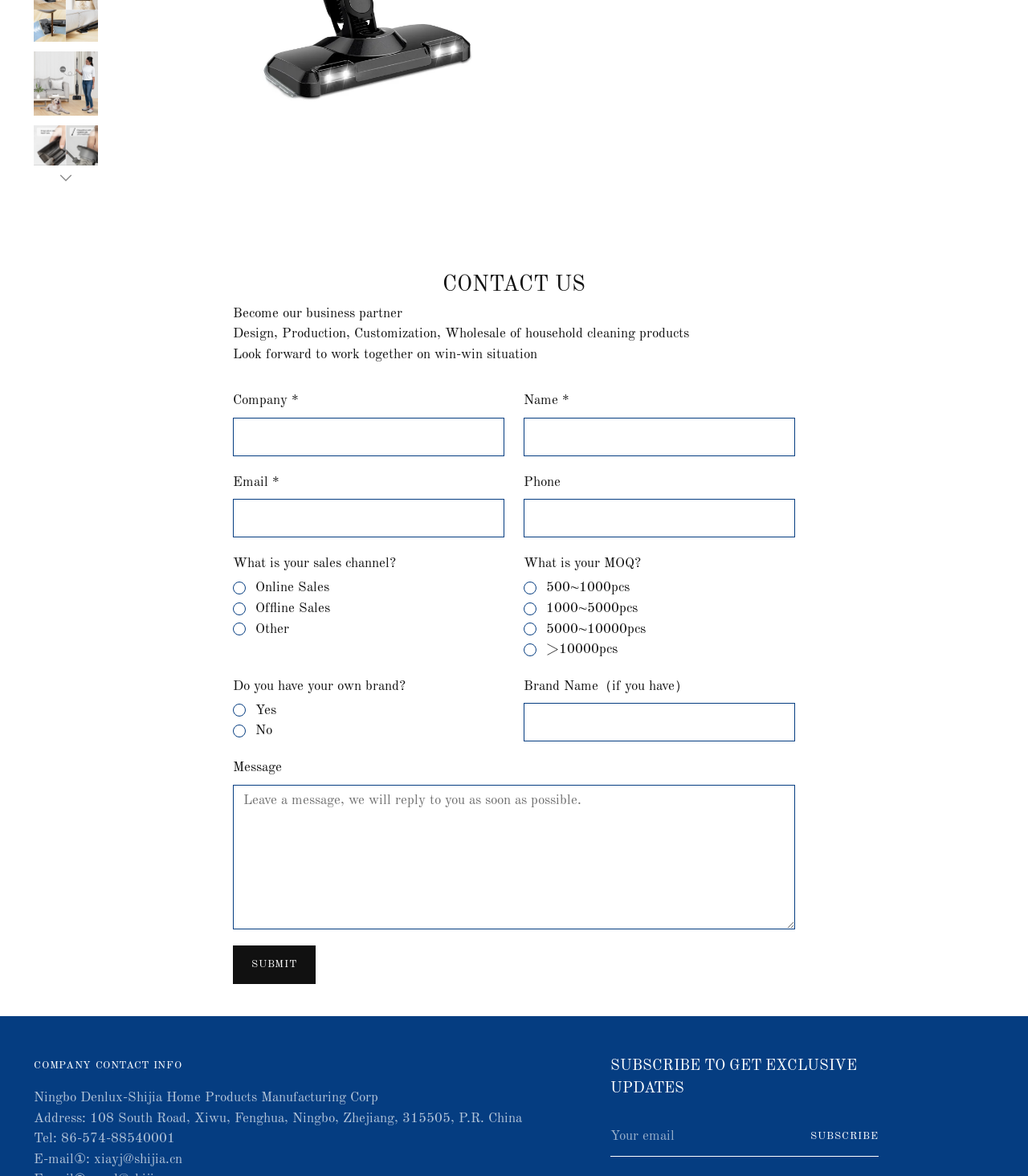Identify the bounding box for the described UI element: "parent_node: Email * name="contact[email]"".

[0.227, 0.424, 0.491, 0.457]